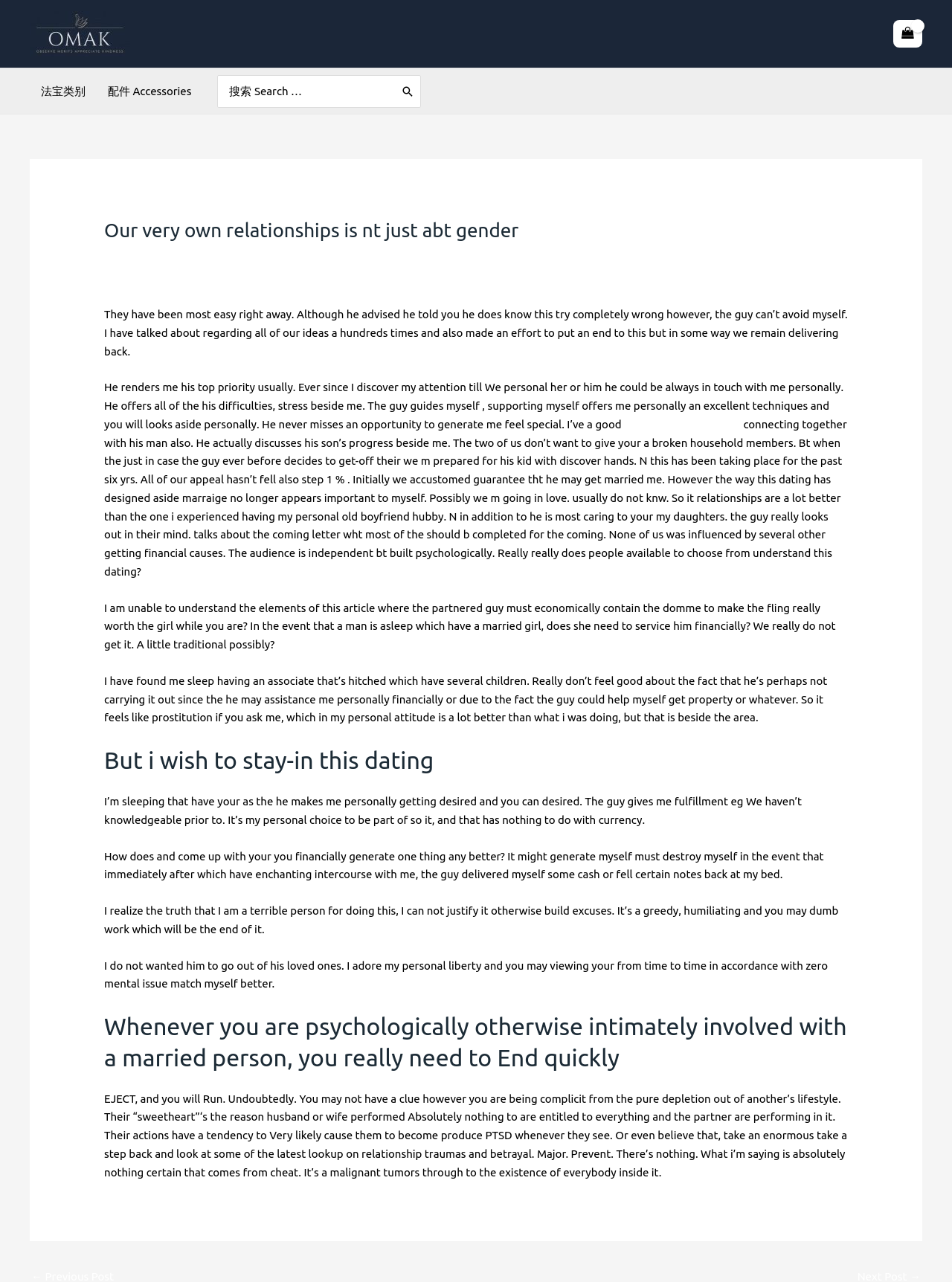Using the provided element description: "Yu Xian", determine the bounding box coordinates of the corresponding UI element in the screenshot.

[0.417, 0.196, 0.457, 0.205]